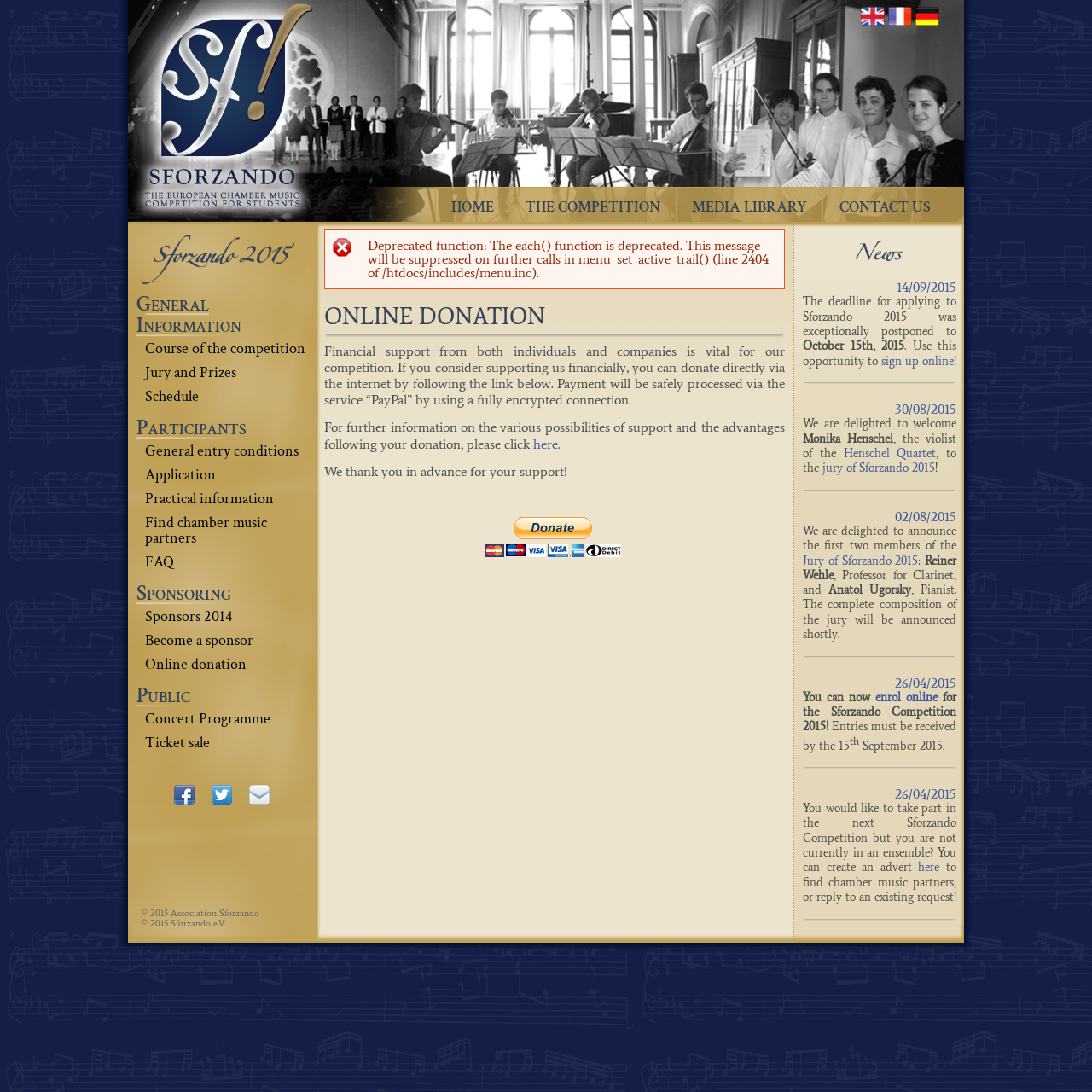Kindly determine the bounding box coordinates for the clickable area to achieve the given instruction: "Donate via PayPal".

[0.443, 0.474, 0.568, 0.511]